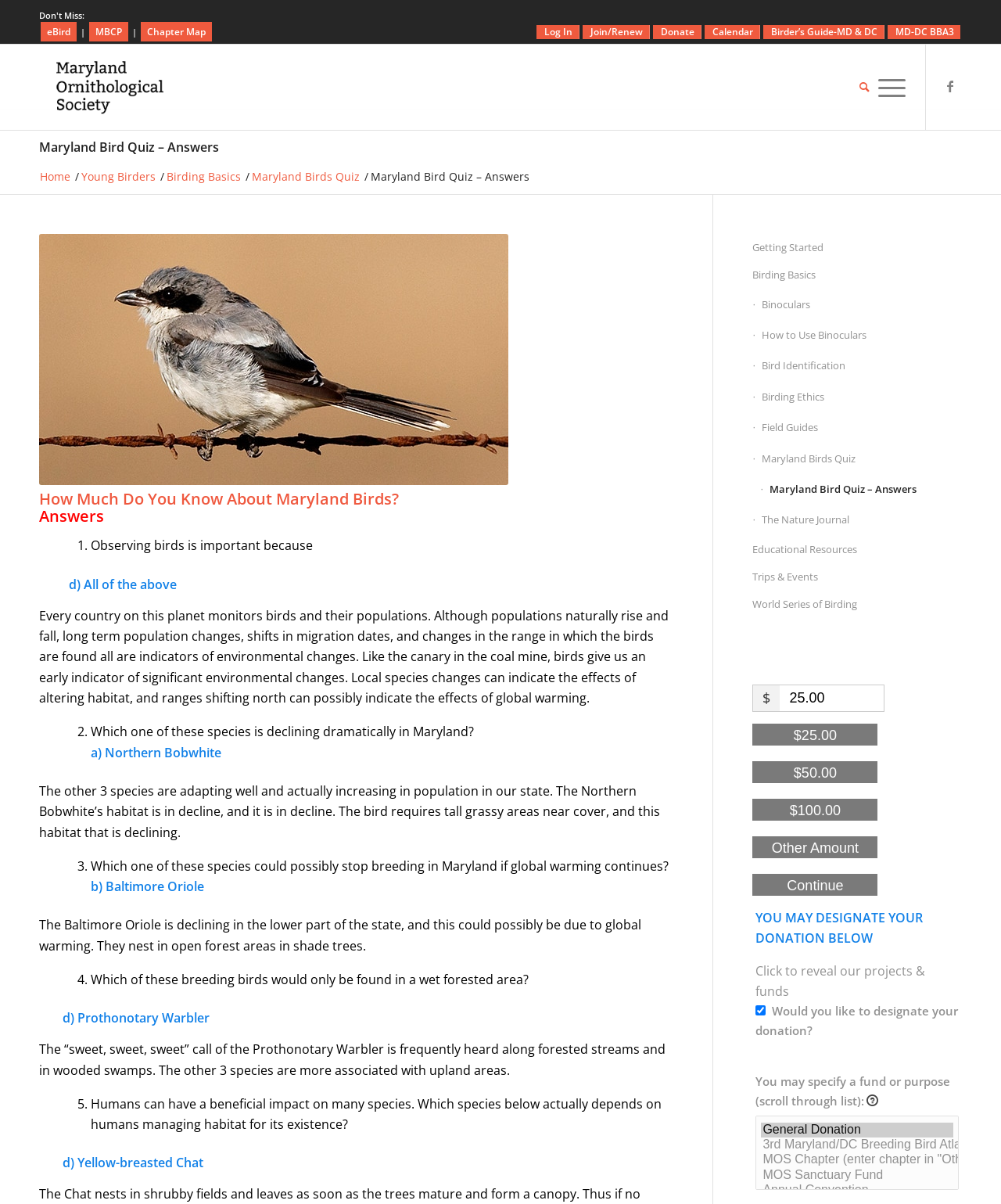Kindly determine the bounding box coordinates for the area that needs to be clicked to execute this instruction: "Donate $25.00".

[0.752, 0.601, 0.877, 0.619]